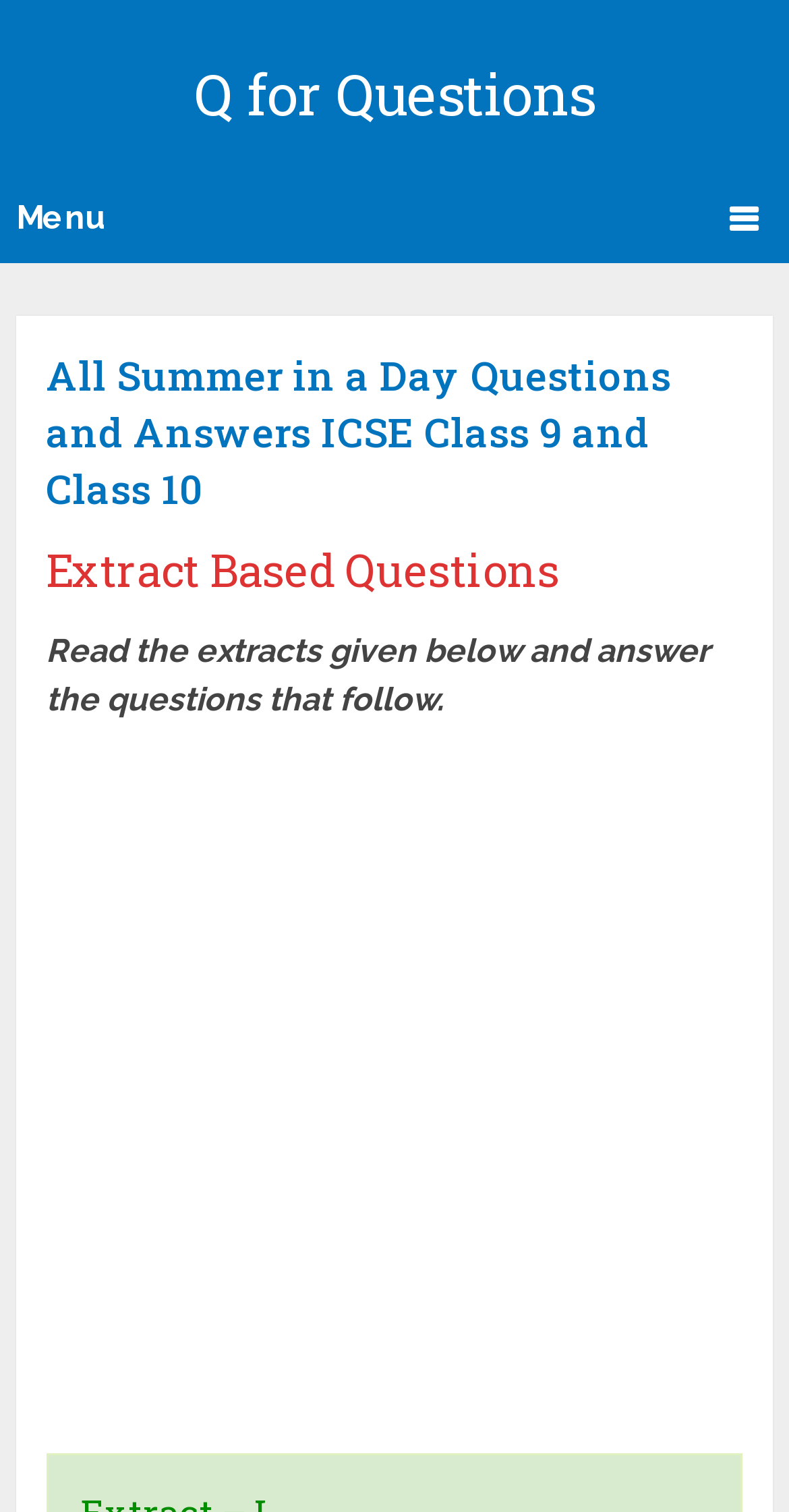Using floating point numbers between 0 and 1, provide the bounding box coordinates in the format (top-left x, top-left y, bottom-right x, bottom-right y). Locate the UI element described here: Family

None